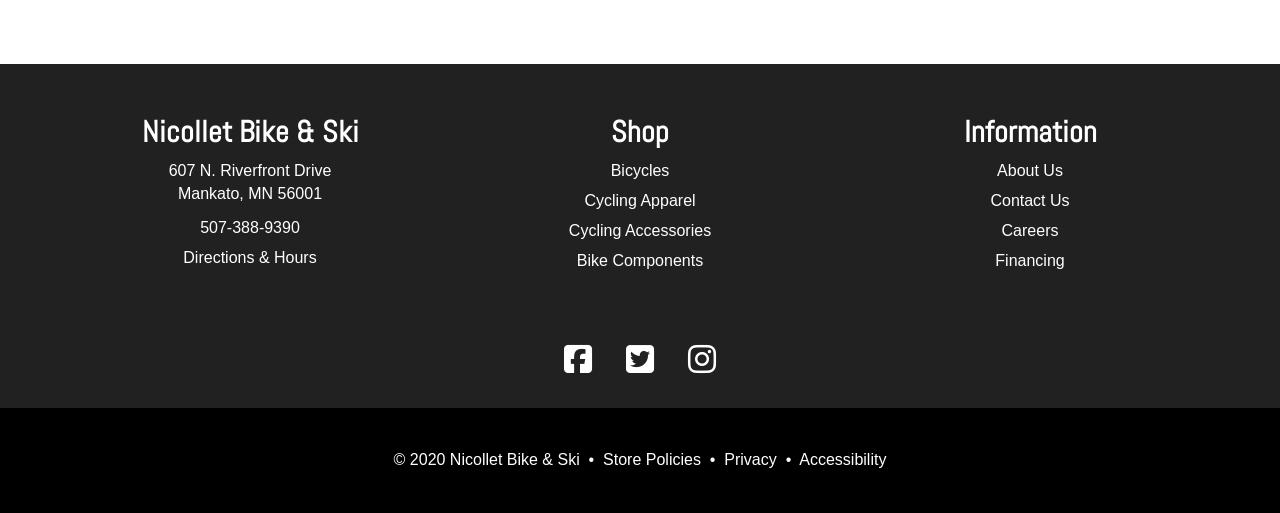What is the address of Nicollet Bike & Ski?
Answer the question with detailed information derived from the image.

I found the address by looking at the static text elements under the group element, which contains the address information.